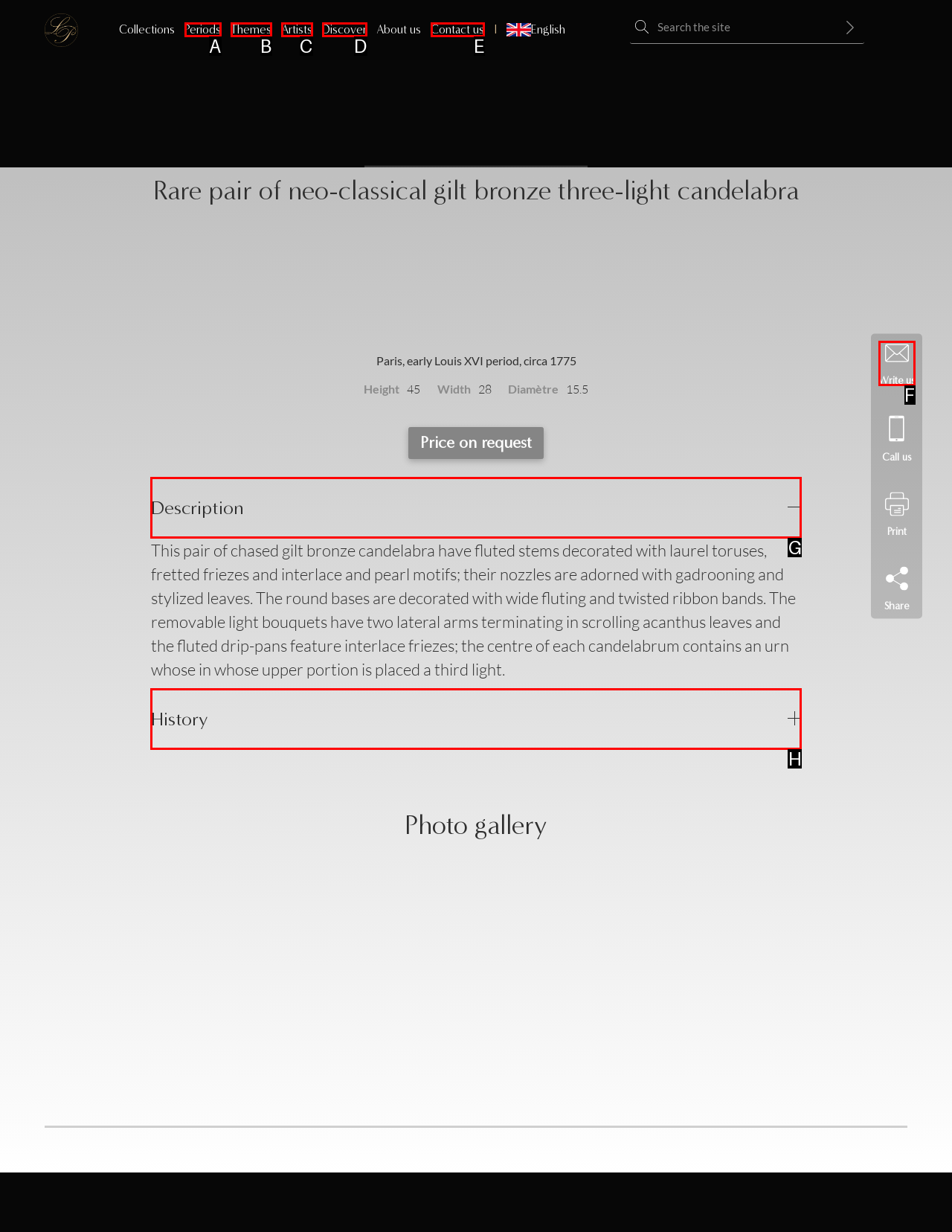Identify the UI element described as: Write us
Answer with the option's letter directly.

F